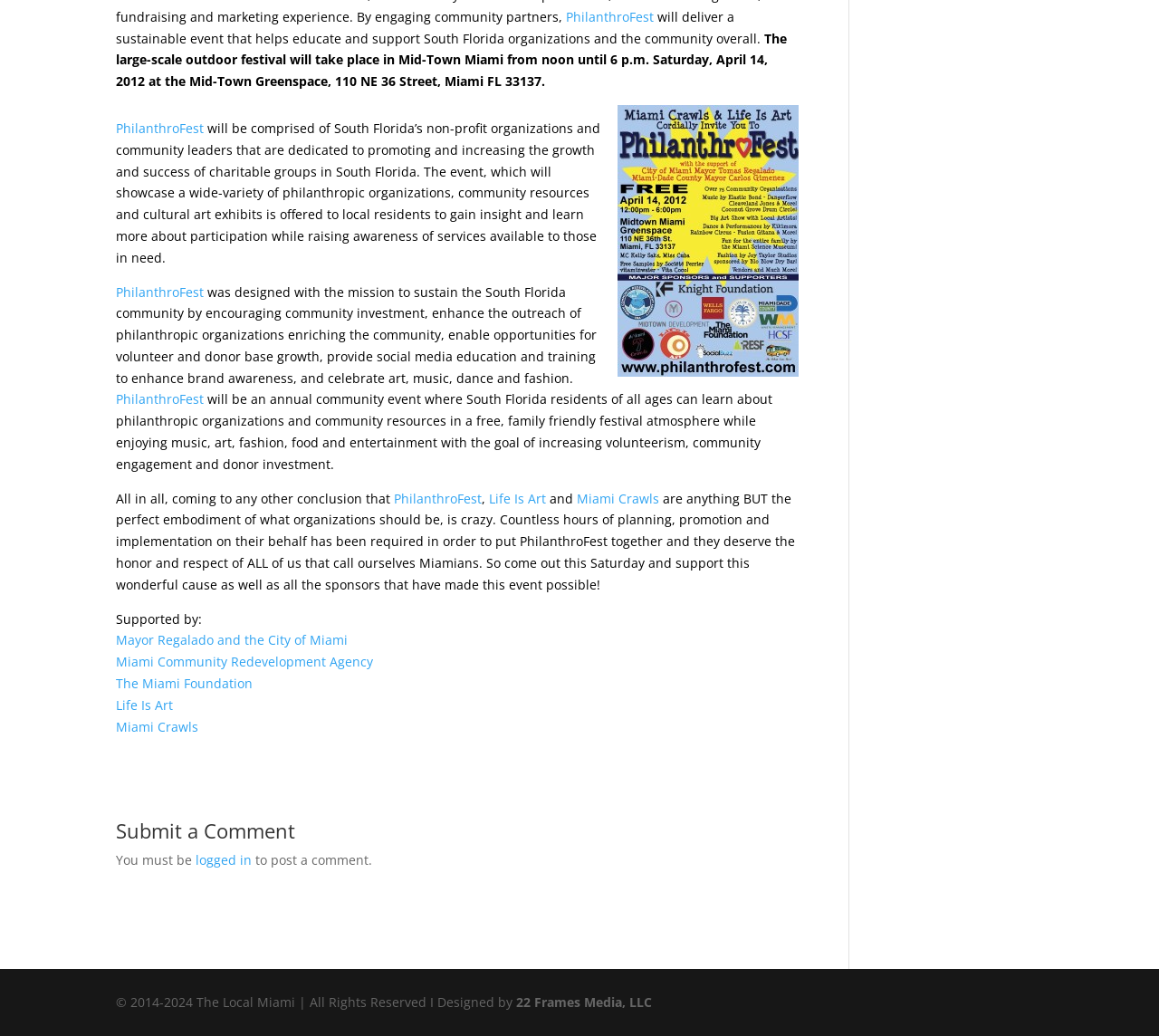Find the bounding box of the web element that fits this description: "Miami Community Redevelopment Agency".

[0.1, 0.63, 0.322, 0.647]